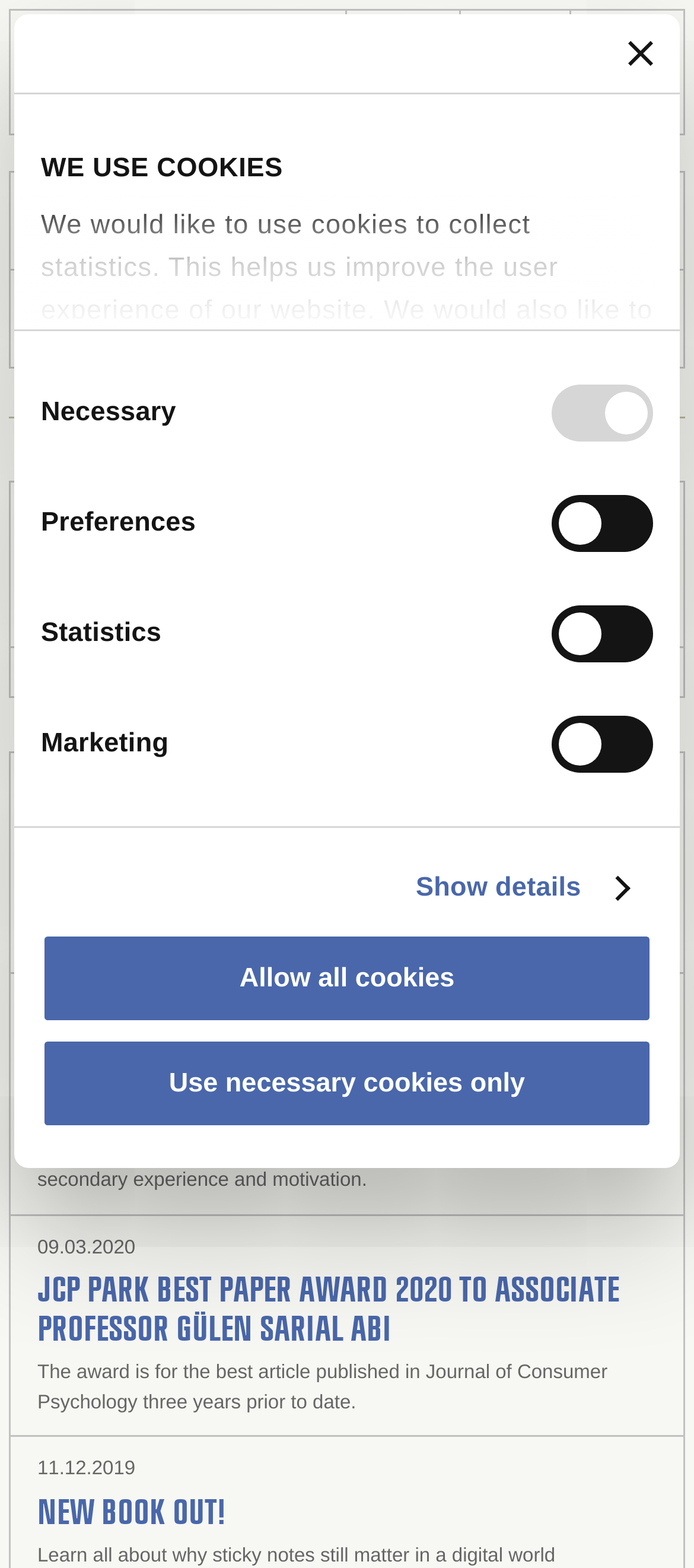Use a single word or phrase to answer the following:
What is the topic of the PhD scholarships?

Finance